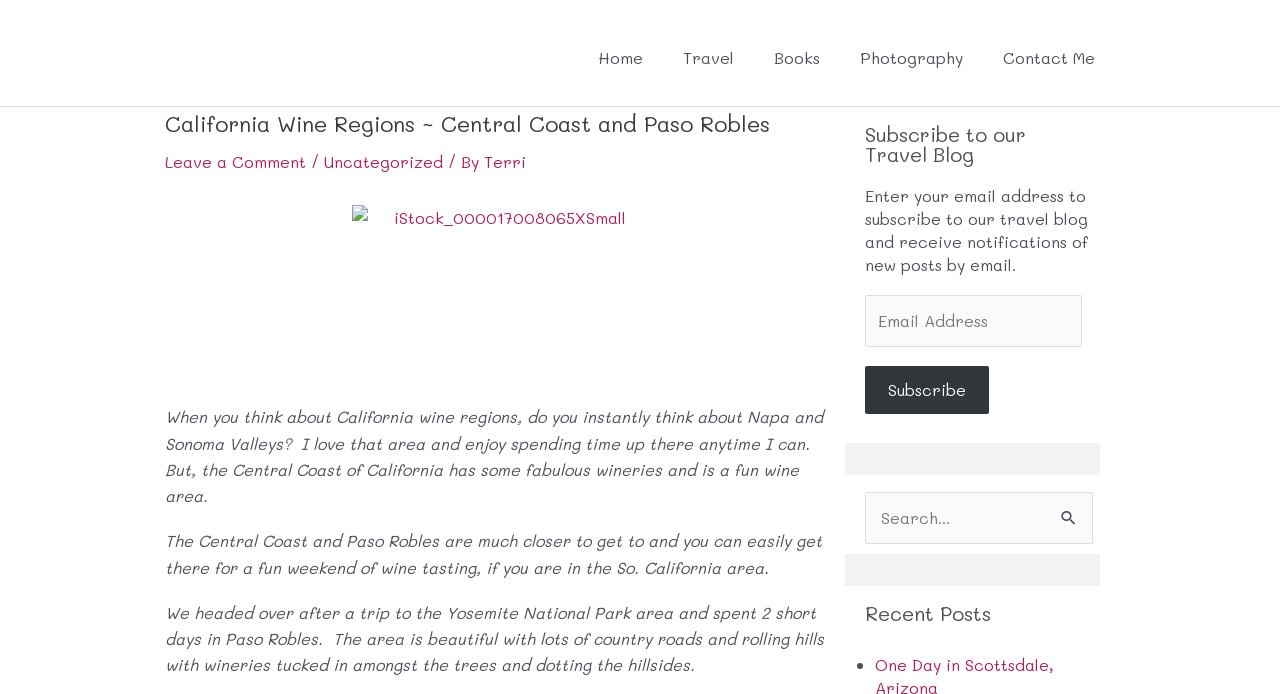Detail the various sections and features present on the webpage.

The webpage is about California wine regions, specifically the Central Coast and Paso Robles. At the top, there is a navigation menu with links to "Home", "Travel", "Books", "Photography", and "Contact Me". Below the navigation menu, there is a header section with a title "California Wine Regions ~ Central Coast and Paso Robles" and a link to "Leave a Comment". 

To the right of the header section, there is an image with a caption "iStock_000017008065XSmall". Below the image, there are three paragraphs of text describing the Central Coast and Paso Robles wine regions. The text explains that while Napa and Sonoma Valleys are well-known, the Central Coast has its own unique charm and is easily accessible from Southern California. The author shares their personal experience of visiting the area after a trip to Yosemite National Park.

On the right side of the page, there are three sections. The top section is a subscription form to receive notifications of new travel blog posts by email. The middle section is a search box with a button to search the website. The bottom section is a list of recent posts, marked with bullet points.

Overall, the webpage is a blog post about California wine regions, with a personal touch and a focus on the Central Coast and Paso Robles.